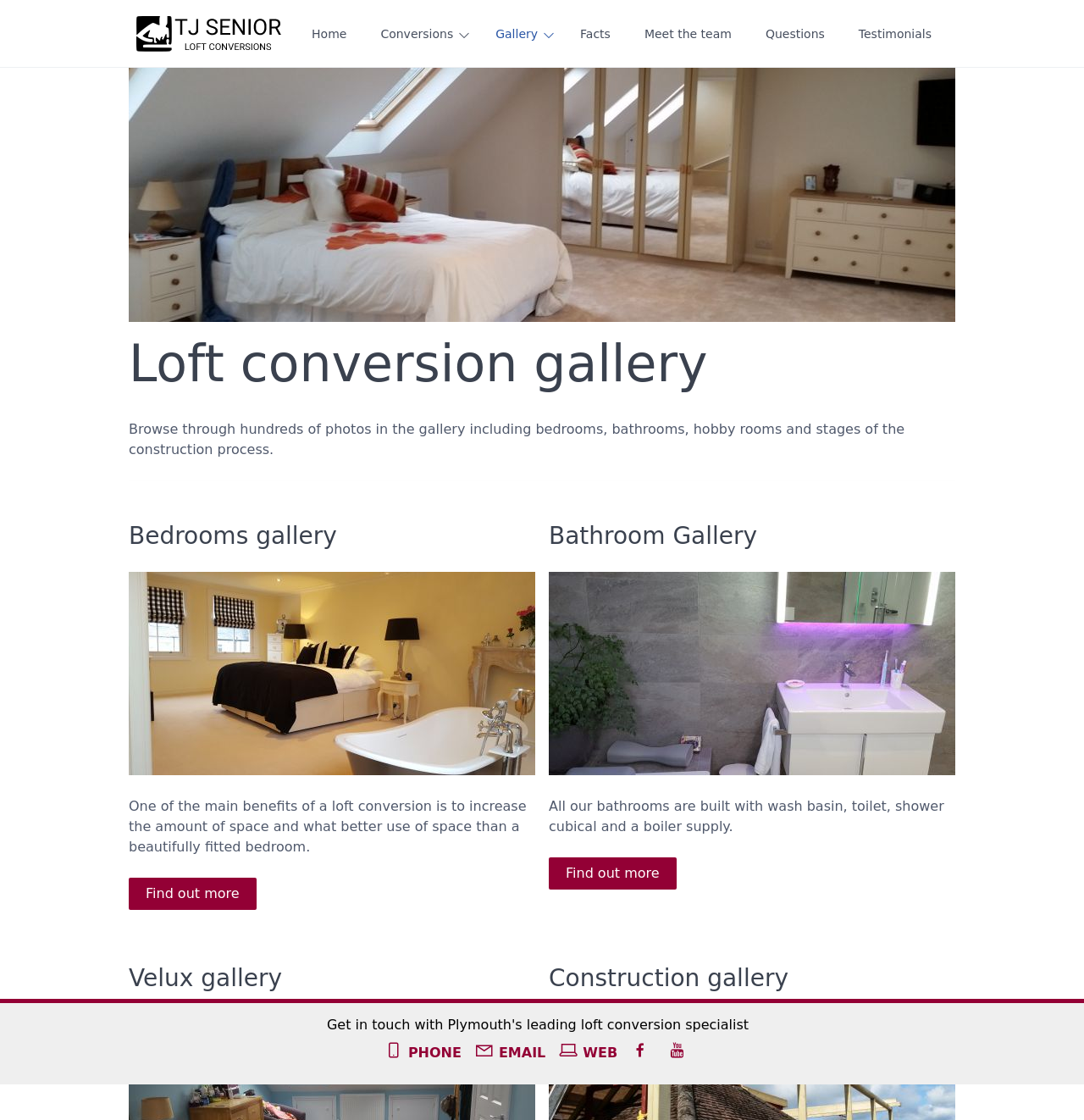Provide the bounding box coordinates for the area that should be clicked to complete the instruction: "View bedrooms gallery".

[0.119, 0.51, 0.494, 0.692]